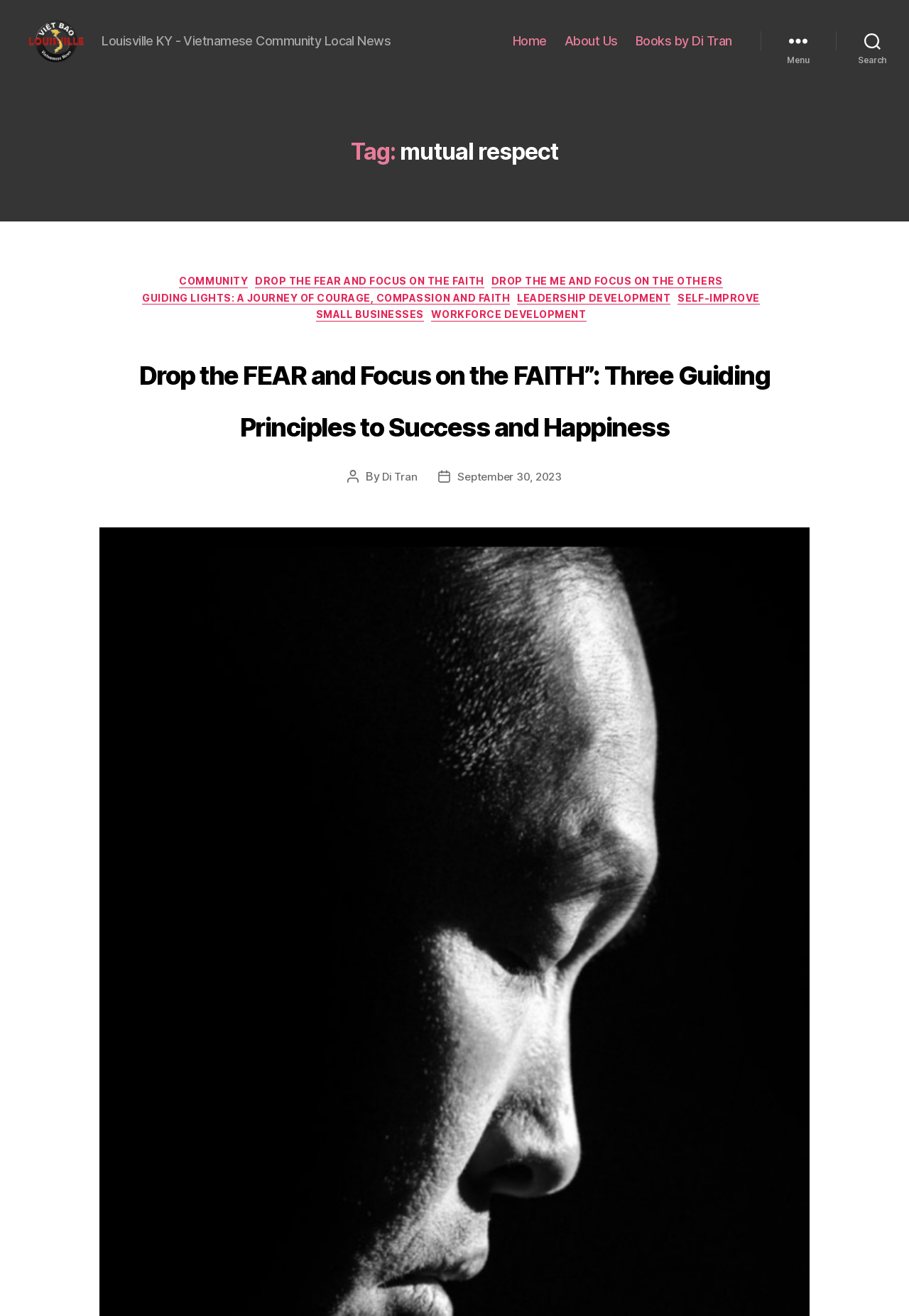Could you specify the bounding box coordinates for the clickable section to complete the following instruction: "Follow Osteopathicare on social media"?

None